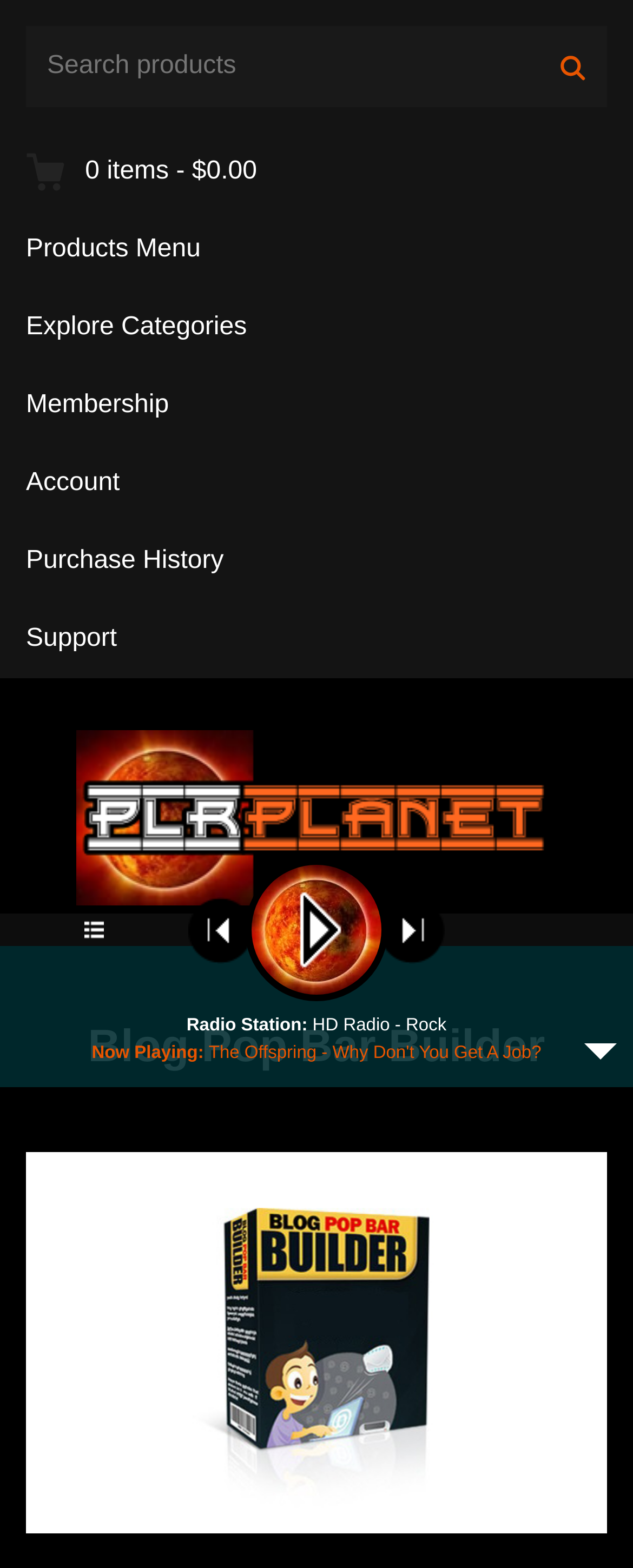Based on the element description Purchase History, identify the bounding box of the UI element in the given webpage screenshot. The coordinates should be in the format (top-left x, top-left y, bottom-right x, bottom-right y) and must be between 0 and 1.

[0.0, 0.333, 1.0, 0.383]